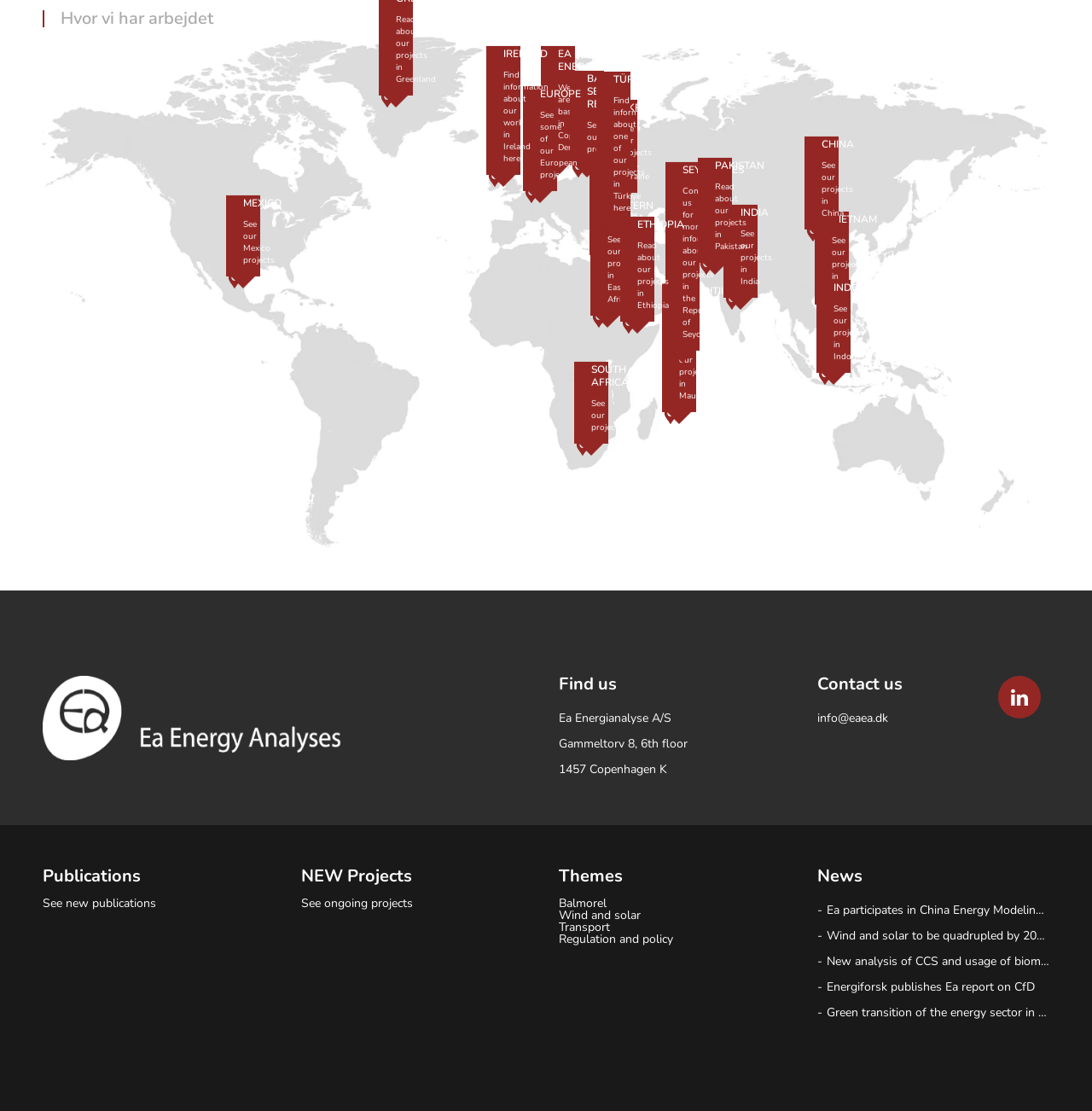Please identify the bounding box coordinates of the element's region that needs to be clicked to fulfill the following instruction: "Contact us for more information about our projects in the Republic of Seychelles". The bounding box coordinates should consist of four float numbers between 0 and 1, i.e., [left, top, right, bottom].

[0.545, 0.24, 0.685, 0.272]